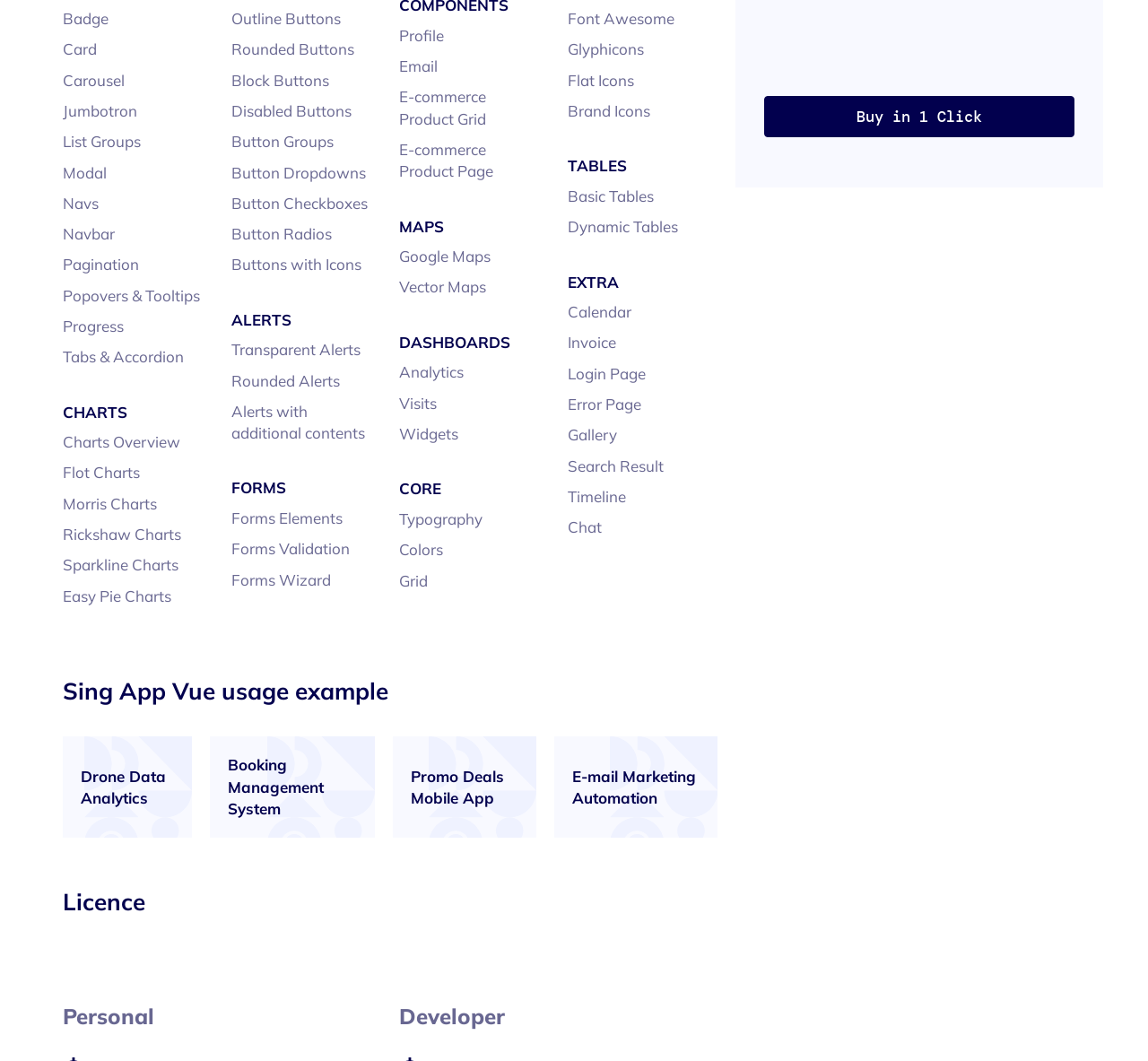Please predict the bounding box coordinates of the element's region where a click is necessary to complete the following instruction: "Click on the 'Charts Overview' link". The coordinates should be represented by four float numbers between 0 and 1, i.e., [left, top, right, bottom].

[0.055, 0.408, 0.157, 0.425]